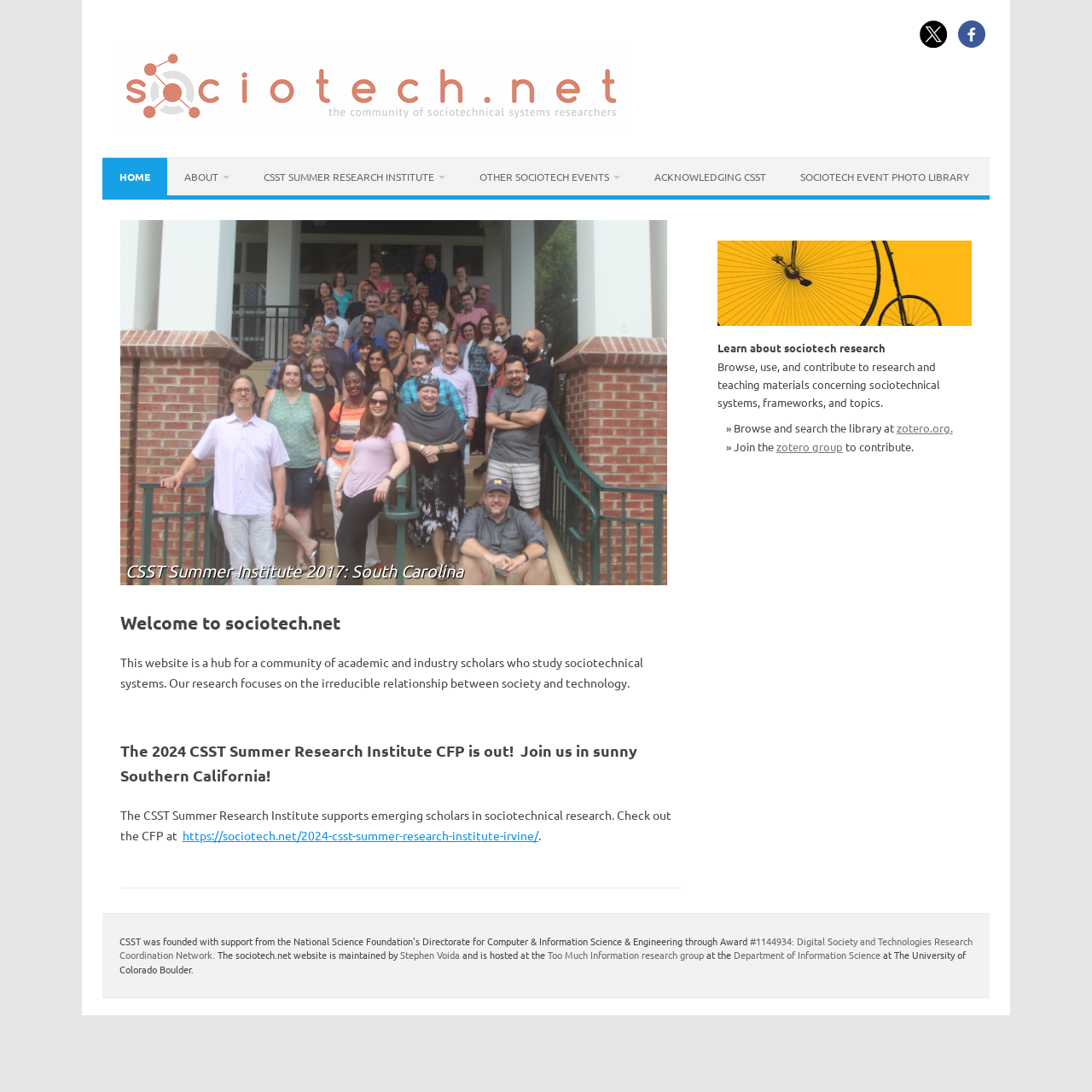Predict the bounding box for the UI component with the following description: "Stephen Voida".

[0.366, 0.868, 0.421, 0.881]